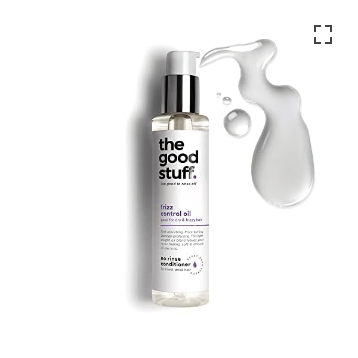What is the texture of the hair oil?
Give a one-word or short-phrase answer derived from the screenshot.

Smooth